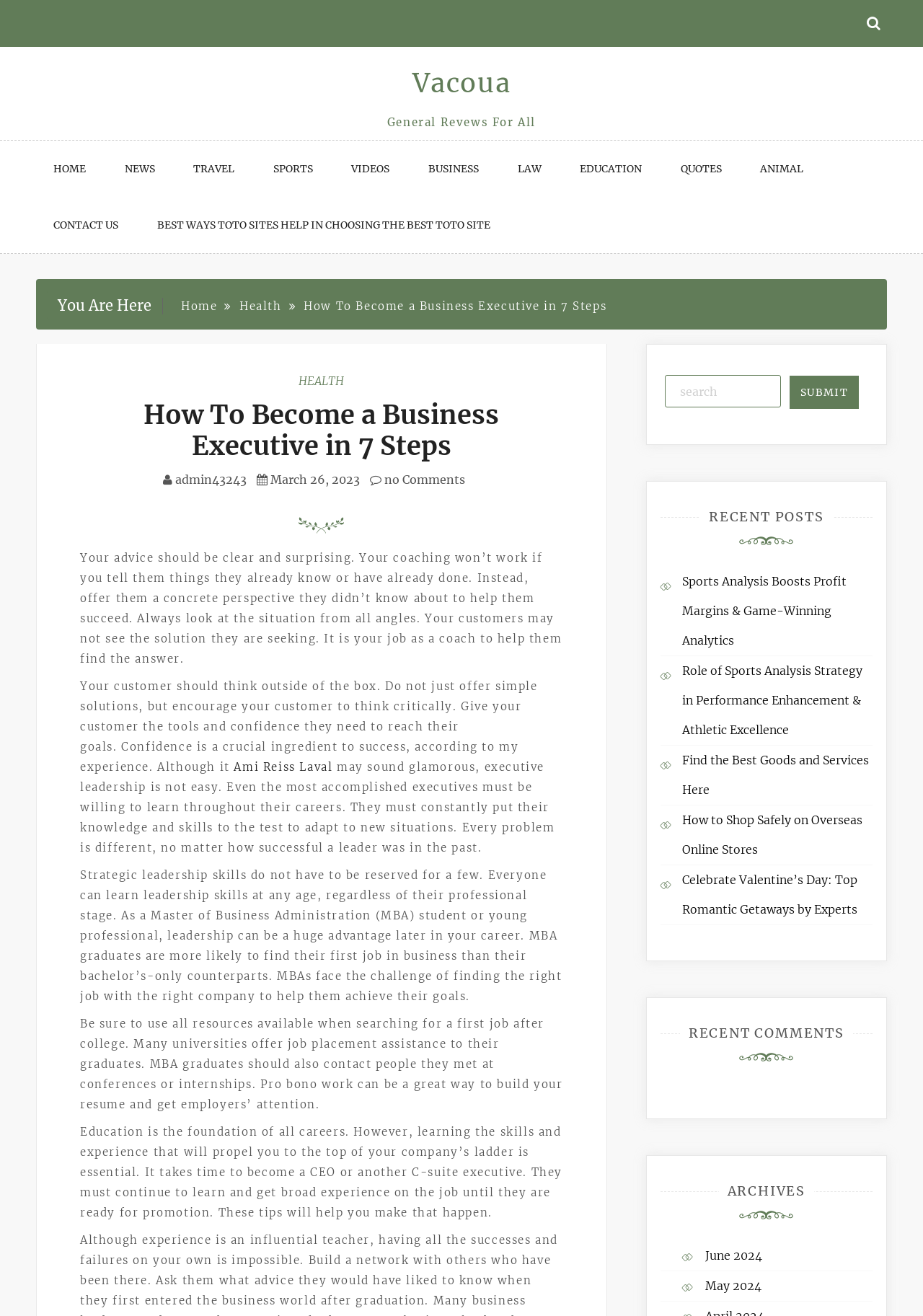Please identify the bounding box coordinates of the element I need to click to follow this instruction: "go to BUSINESS page".

[0.445, 0.107, 0.538, 0.15]